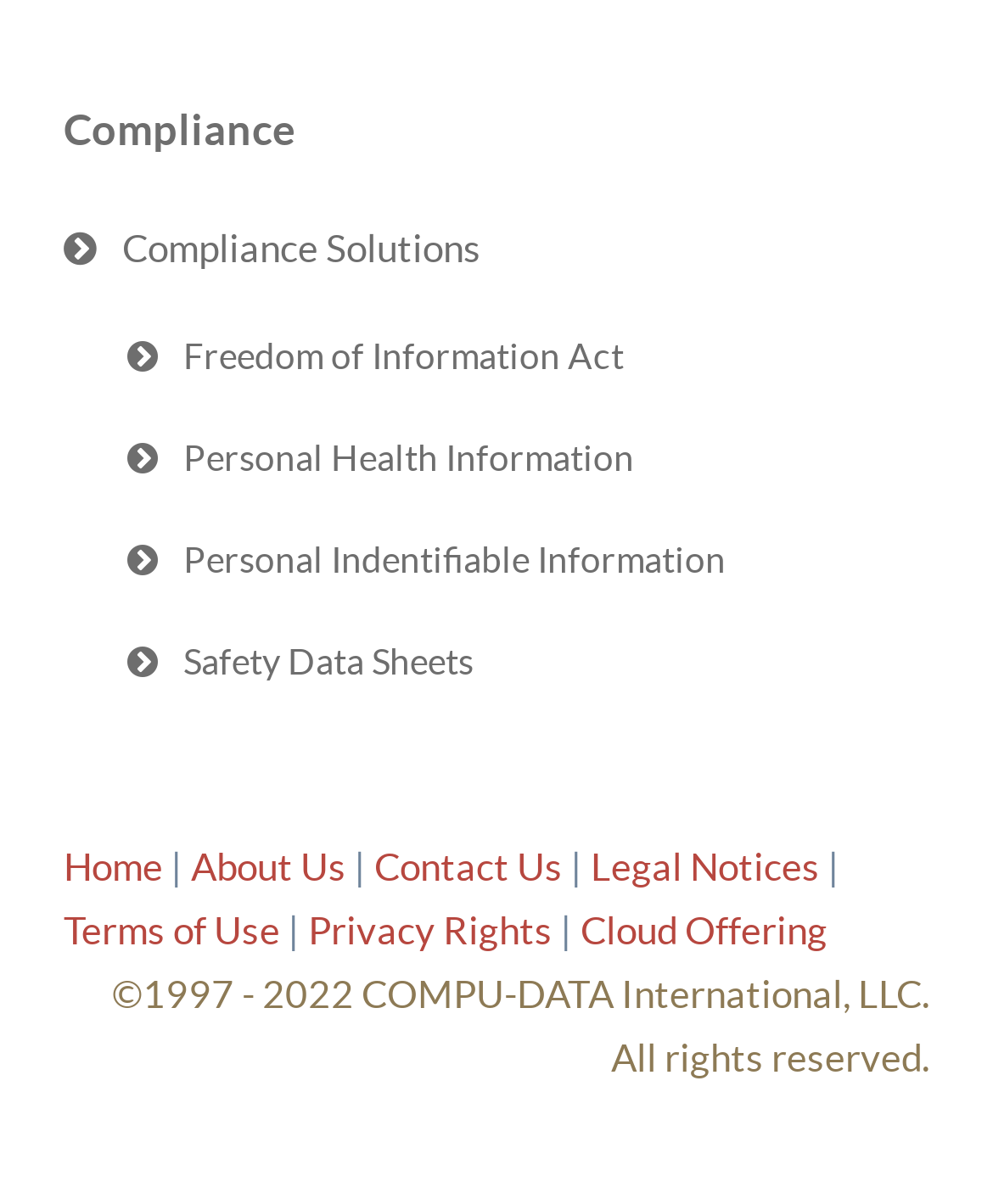How many links are available in the footer section?
Answer the question with a detailed explanation, including all necessary information.

The footer section of the webpage contains 9 links, including 'Home', 'About Us', 'Contact Us', 'Legal Notices', 'Terms of Use', 'Privacy Rights', 'Cloud Offering', and two separator links represented by '|'.